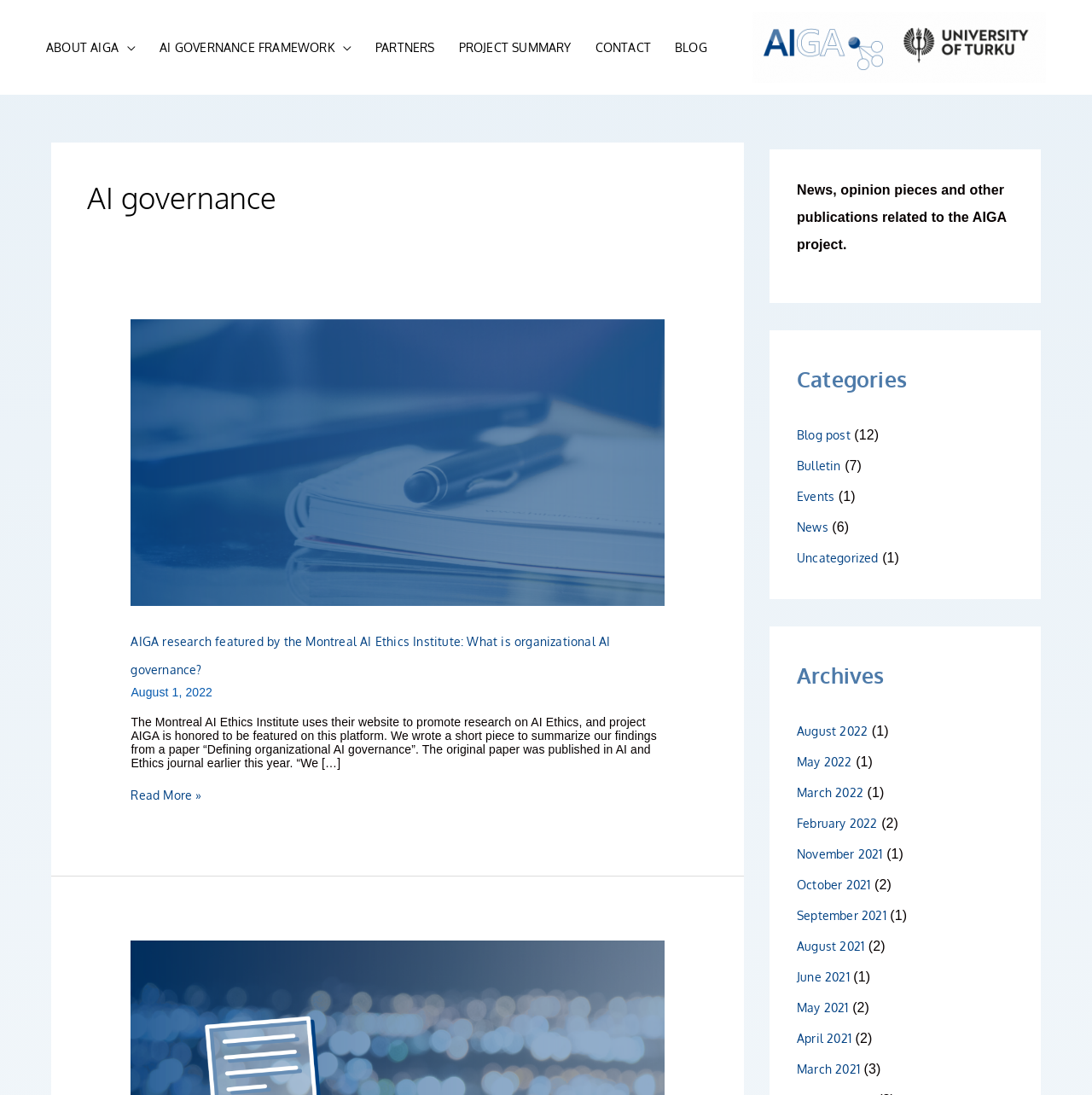Generate an in-depth caption that captures all aspects of the webpage.

The webpage is about AI governance and auditing, with a focus on the Artificial Intelligence Governance And Auditing (AIGA) project. At the top, there is a navigation menu with links to different sections of the website, including "About AIGA", "AI Governance Framework", "Partners", "Project Summary", "Contact", and "Blog".

Below the navigation menu, there is a heading that reads "AI governance" followed by an article section. The article section contains a link to a research paper titled "AIGA research featured by the Montreal AI Ethics Institute: What is organizational AI governance?" along with a brief summary of the paper. There is also a link to read more about the research paper.

To the right of the article section, there is a complementary section that contains a heading "News, opinion pieces and other publications related to the AIGA project." Below this heading, there is a section titled "Categories" that lists different categories such as "Blog post", "Bulletin", "Events", "News", and "Uncategorized" with the number of posts in each category.

Further down, there is another complementary section that contains a heading "Archives" with links to different months and years, such as "August 2022", "May 2022", and "November 2021", along with the number of posts in each month.